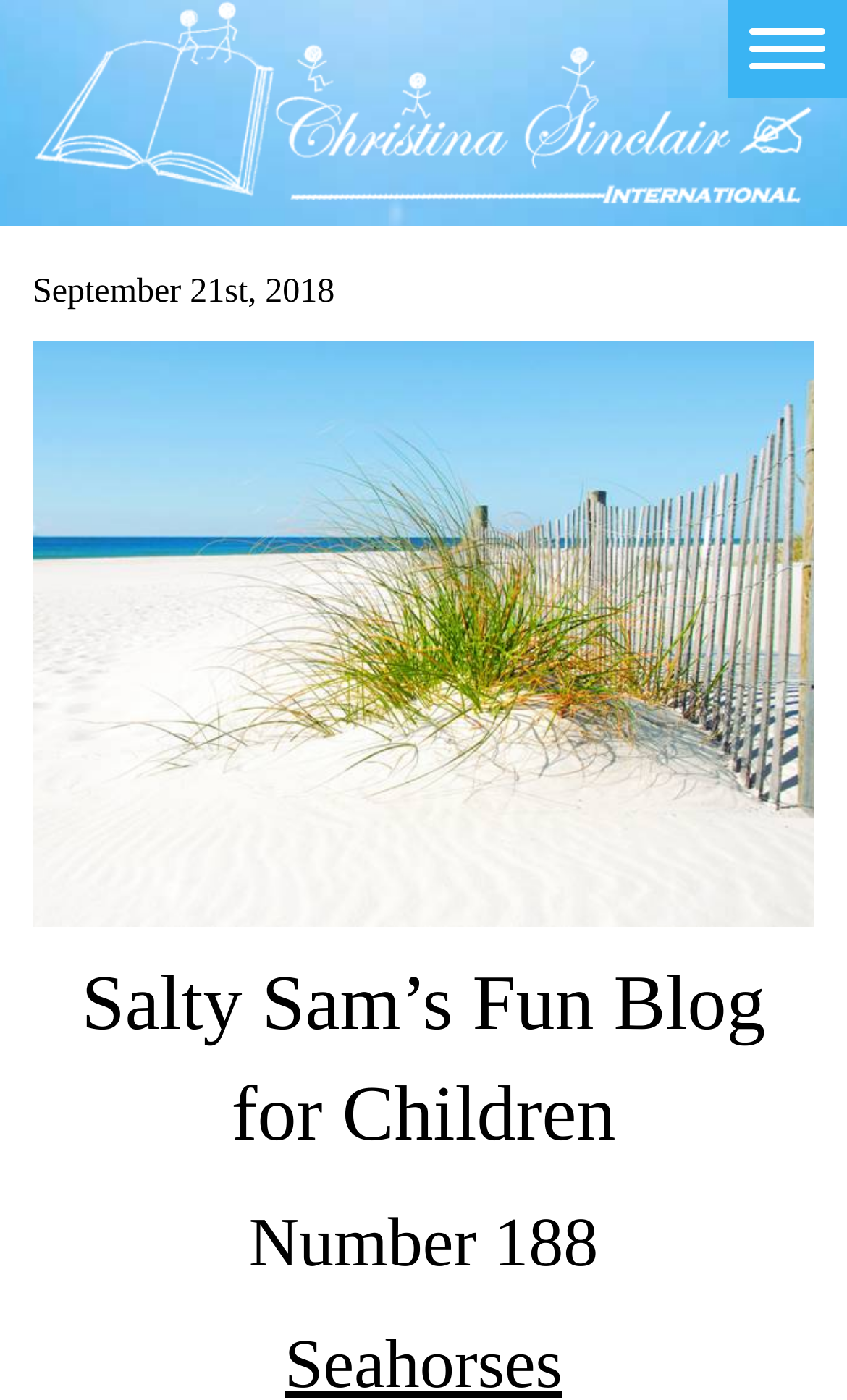What are the categories available on the blog?
Provide an in-depth and detailed answer to the question.

I found the categories available on the blog by looking at the links on the left side of the webpage, which include 'Home', 'Salty Sam', 'Toys', 'Projects', 'Activities', and 'Blog'.